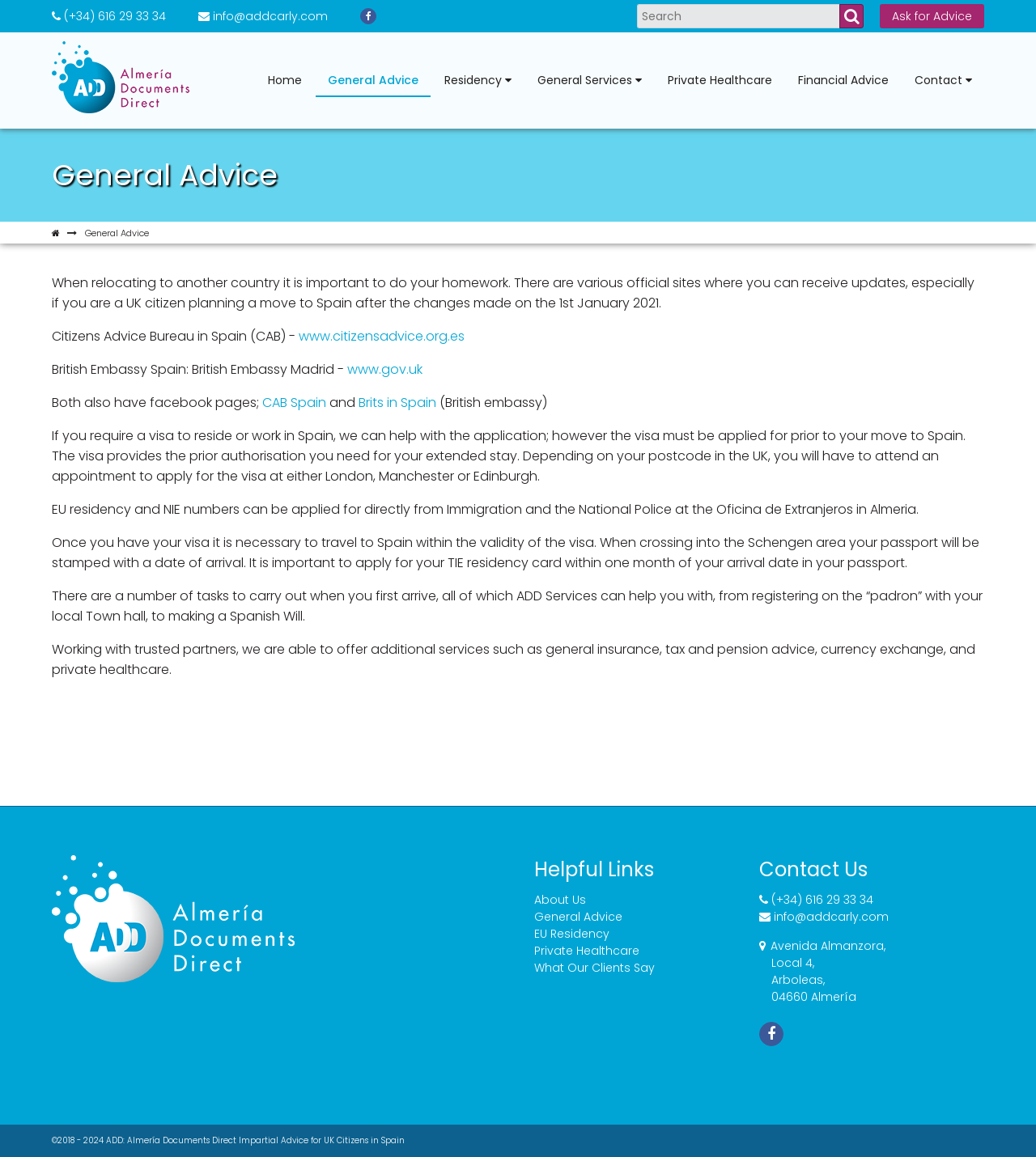Find the bounding box coordinates of the clickable region needed to perform the following instruction: "Contact via phone number (+34) 616 29 33 34". The coordinates should be provided as four float numbers between 0 and 1, i.e., [left, top, right, bottom].

[0.05, 0.007, 0.16, 0.021]